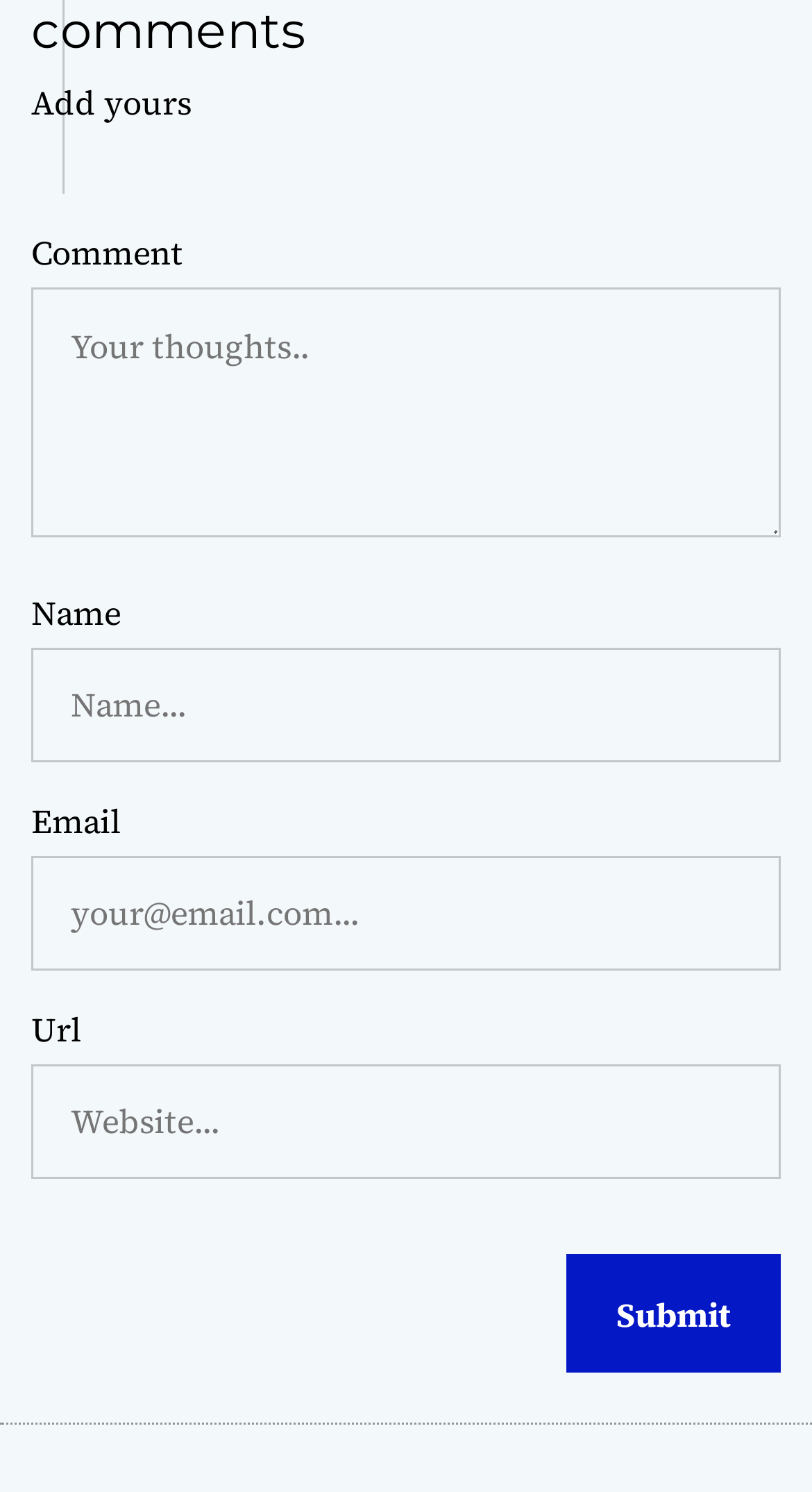How many text fields are required on this webpage?
Carefully analyze the image and provide a detailed answer to the question.

There are four text fields on this webpage: 'Comment', 'Name', 'Email', and 'Url'. However, the 'Url' field is not required, as indicated by the 'required: False' attribute. The other three fields are required, as indicated by the 'required: True' attribute.